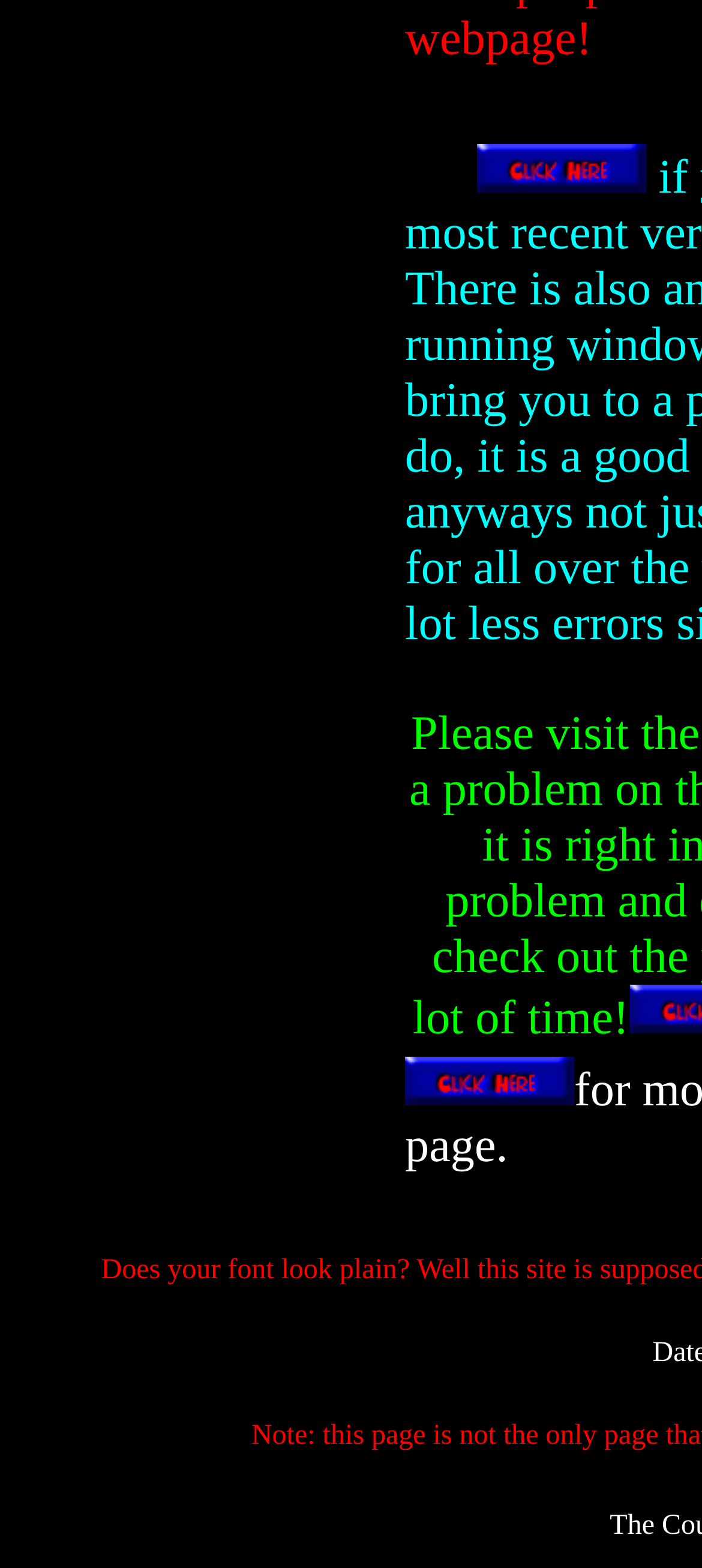Extract the bounding box coordinates for the UI element described as: "name="info_page_click_here"".

[0.577, 0.69, 0.818, 0.71]